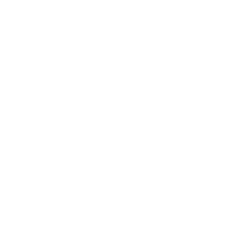Explain what the image portrays in a detailed manner.

The image features the logo of "Cyberpunk 2077," a popular video game set in a dystopian future. The design is characterized by its bold, futuristic typography, reflecting the game's edgy aesthetic. The logo serves as a symbol of the immersive storytelling and vibrant graphics that fans have come to appreciate. This iconography is often associated with a range of merchandise, including clothing and collectibles, inspired by the game's characters and atmosphere. As a part of the broader "Cyberpunk" franchise, it captures the essence of the game's themes—technology, rebellion, and the complexities of a hyper-connected world.